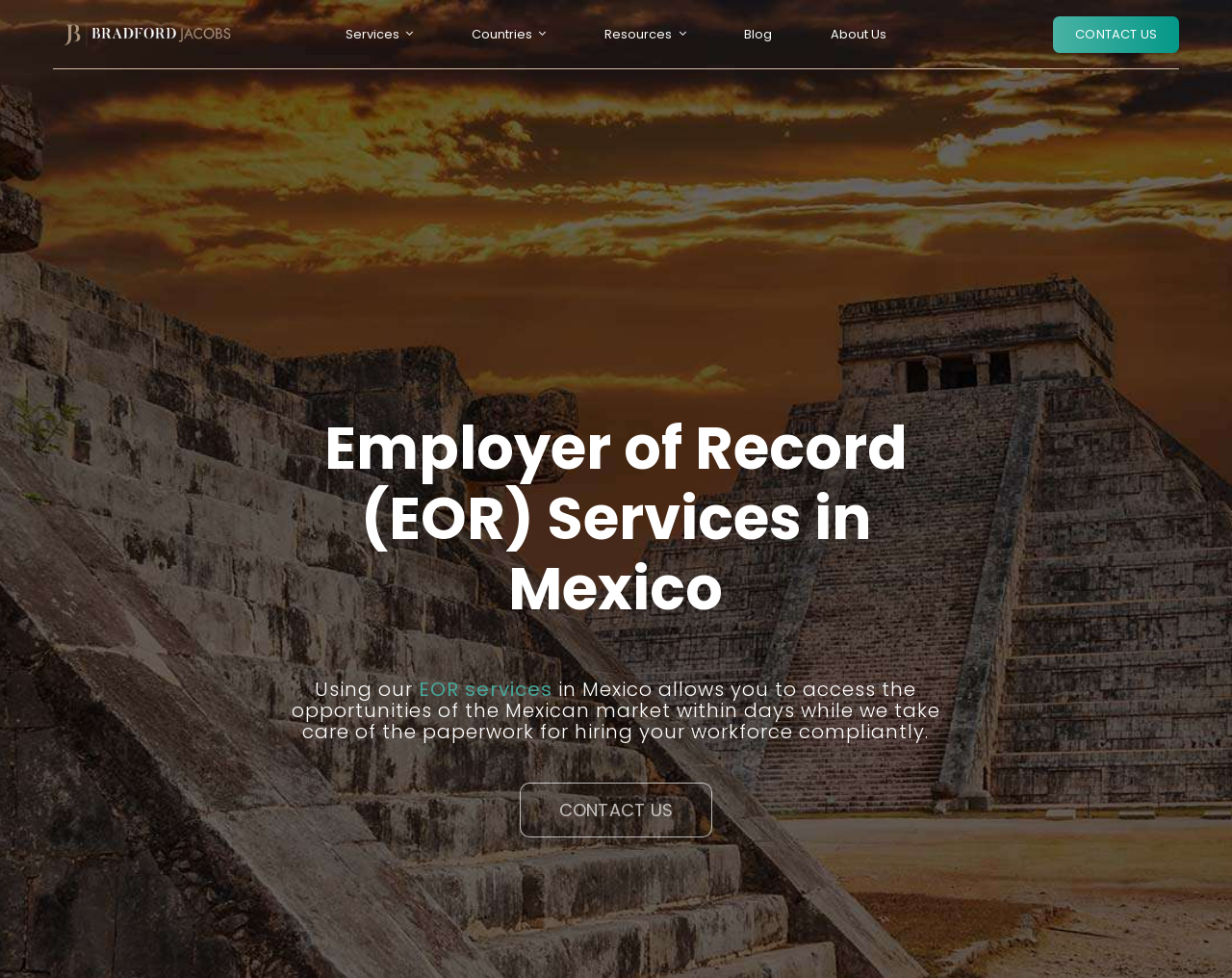Reply to the question with a single word or phrase:
How can I contact Bradford Jacobs?

Click on CONTACT US